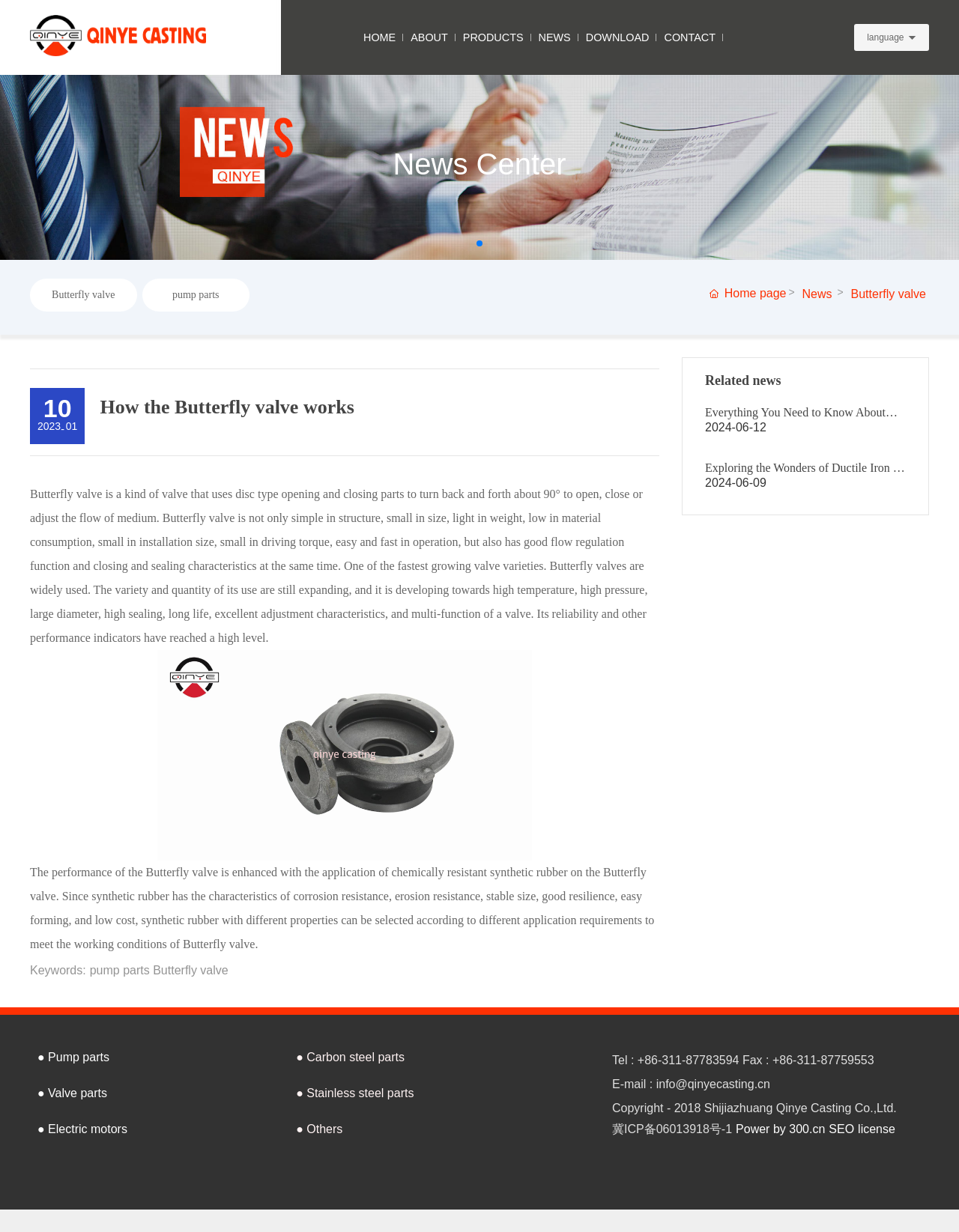What is the function of a butterfly valve? Examine the screenshot and reply using just one word or a brief phrase.

open, close or adjust flow